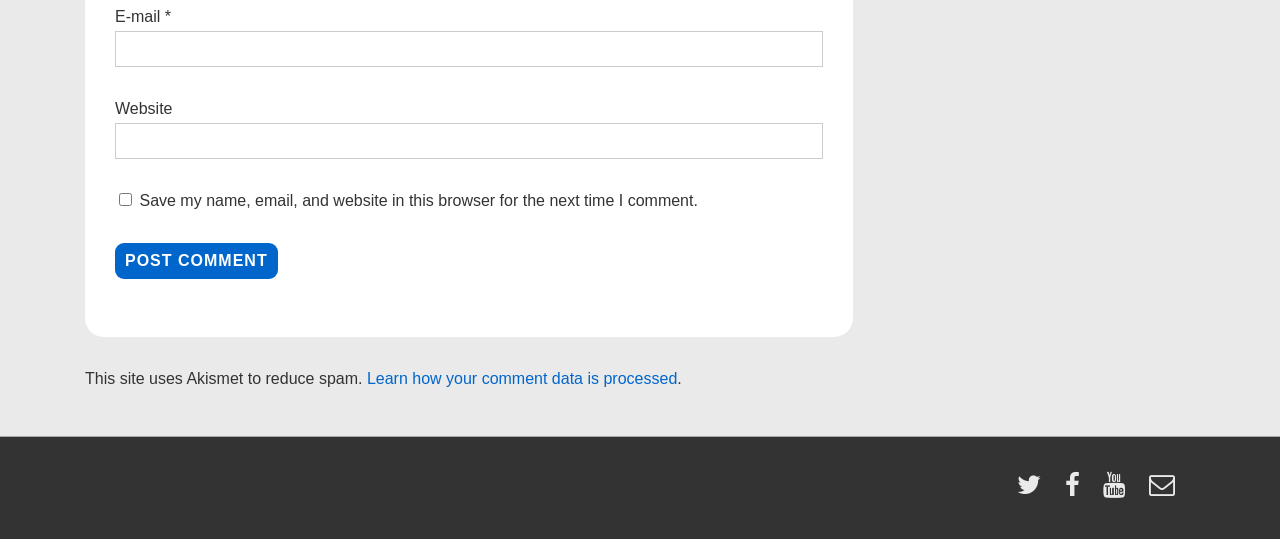Identify the bounding box coordinates necessary to click and complete the given instruction: "Save comment information".

[0.093, 0.359, 0.103, 0.383]